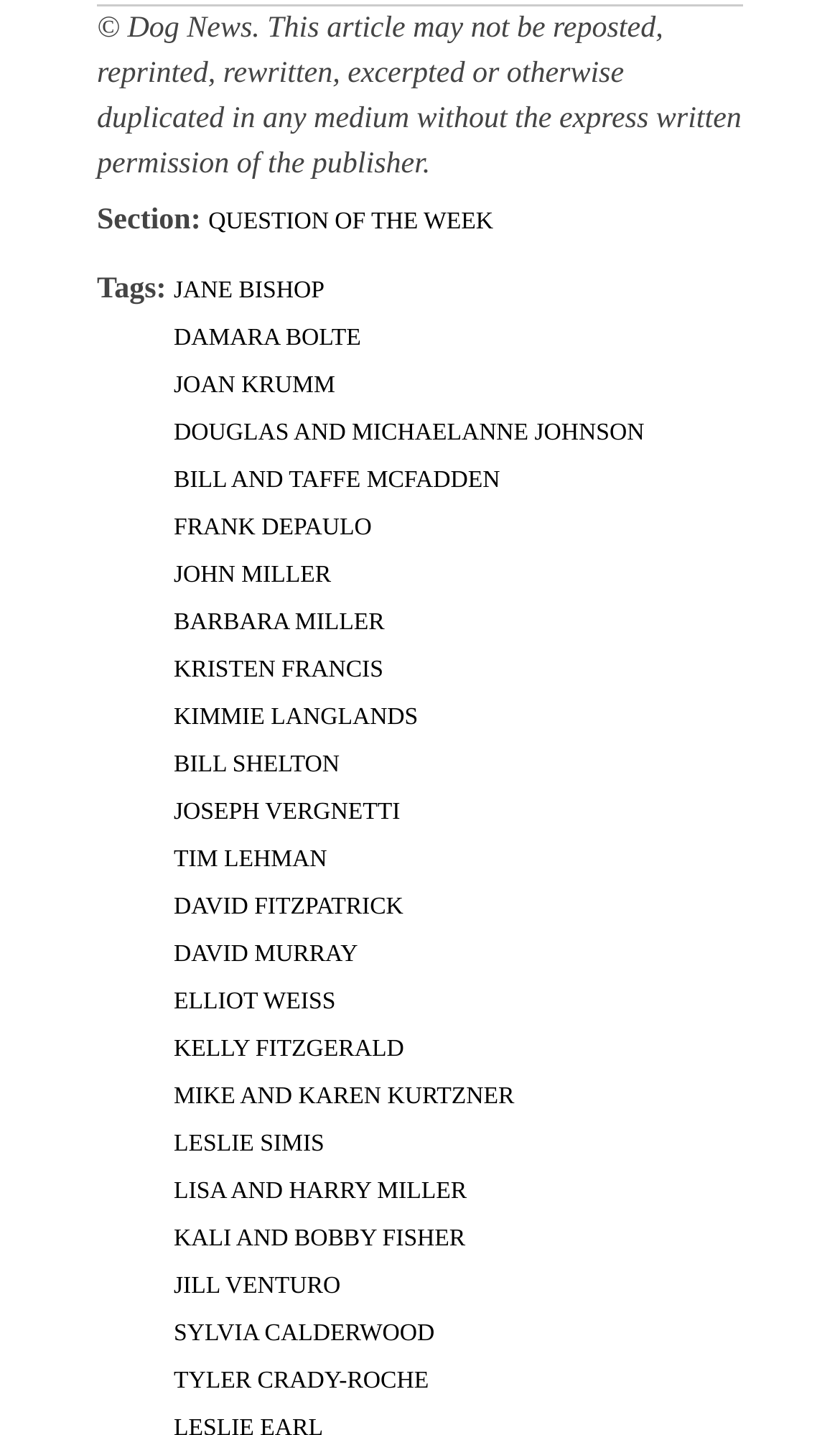Provide a single word or phrase to answer the given question: 
How are the authors listed on this webpage?

Alphabetically